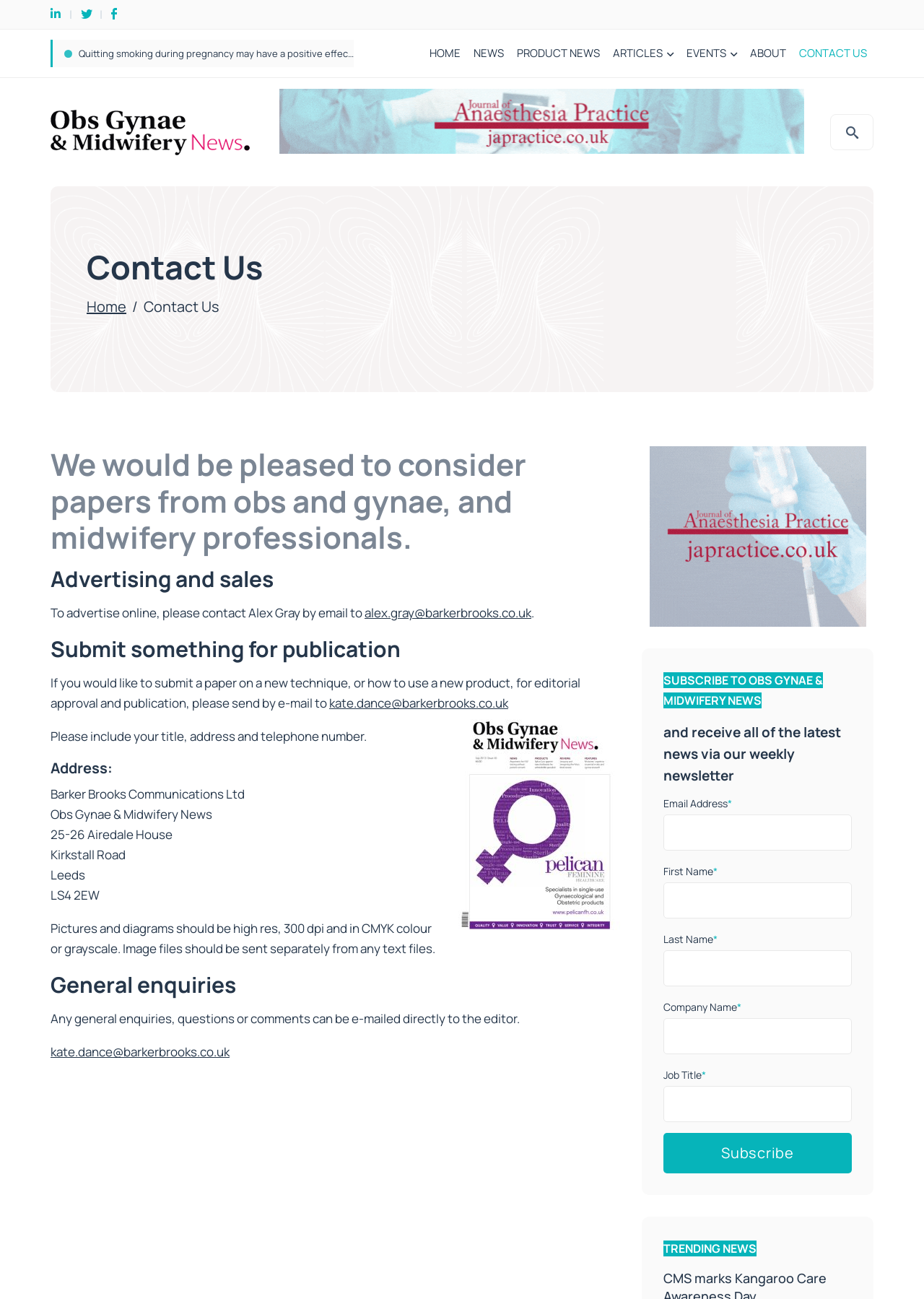Please specify the bounding box coordinates of the clickable region necessary for completing the following instruction: "Click the 'HOME' link". The coordinates must consist of four float numbers between 0 and 1, i.e., [left, top, right, bottom].

[0.458, 0.028, 0.505, 0.054]